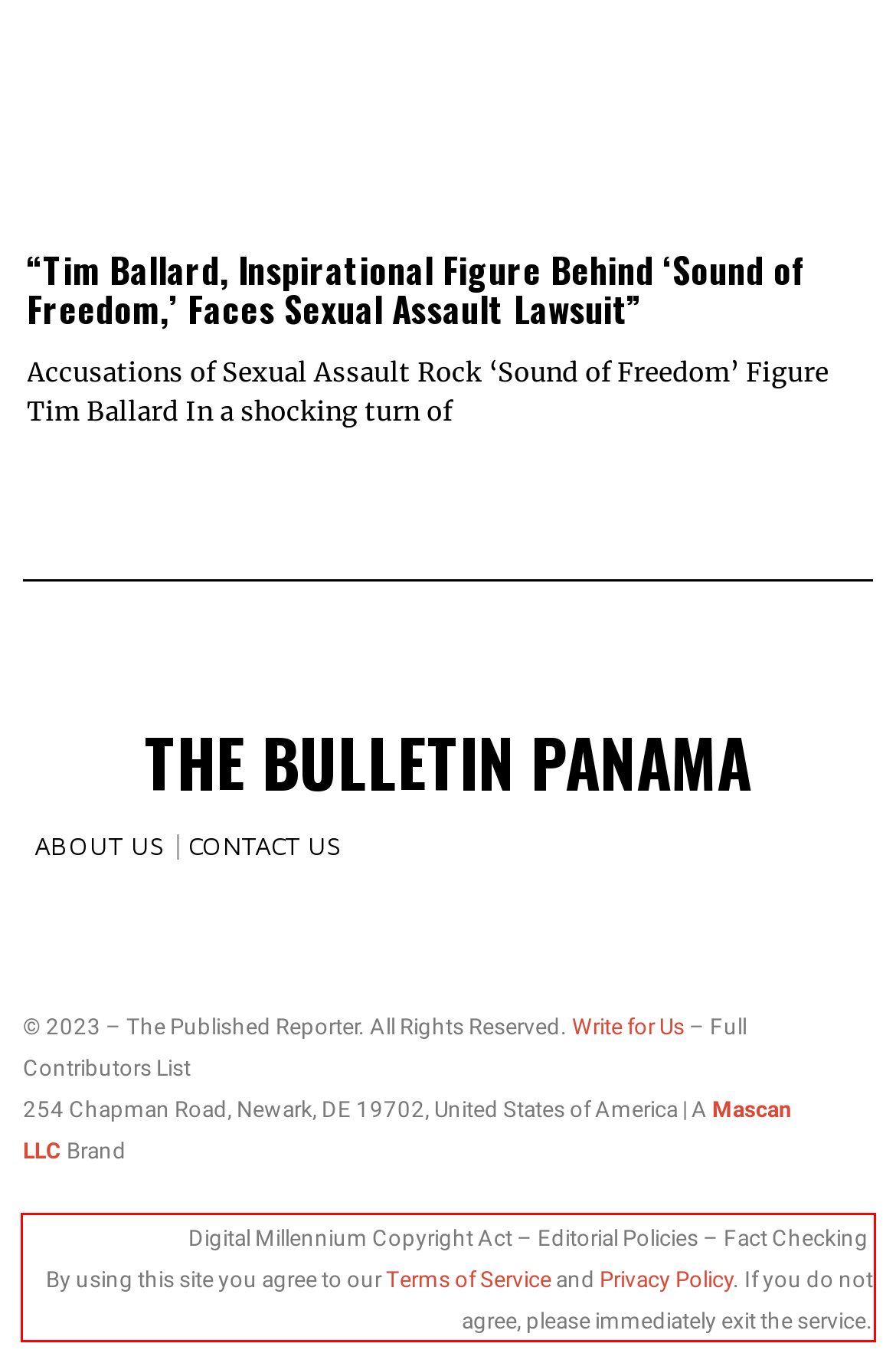In the screenshot of the webpage, find the red bounding box and perform OCR to obtain the text content restricted within this red bounding box.

Digital Millennium Copyright Act – Editorial Policies – Fact Checking By using this site you agree to our Terms of Service and Privacy Policy. If you do not agree, please immediately exit the service.